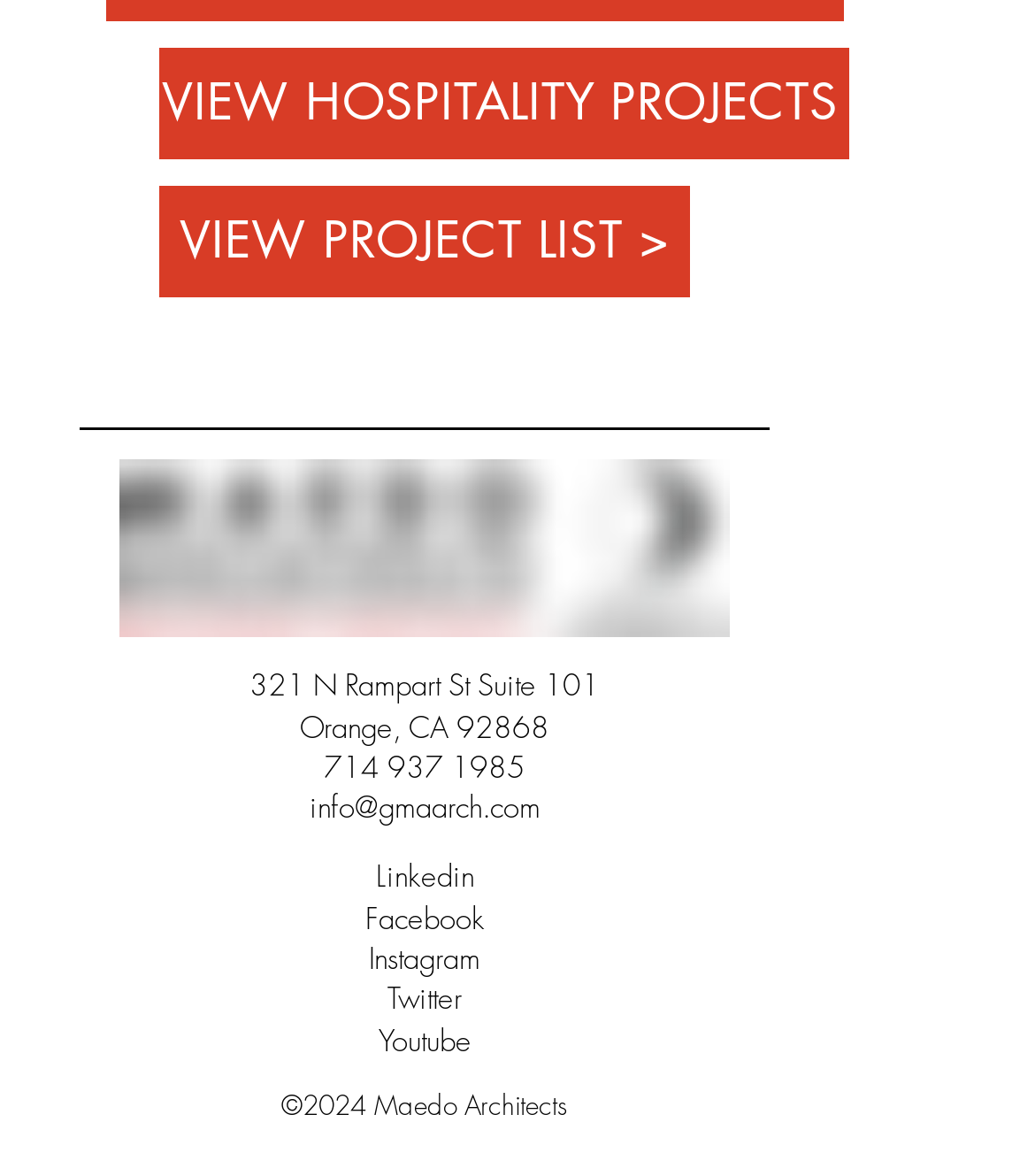Find the bounding box coordinates for the element that must be clicked to complete the instruction: "View project list". The coordinates should be four float numbers between 0 and 1, indicated as [left, top, right, bottom].

[0.154, 0.158, 0.667, 0.253]